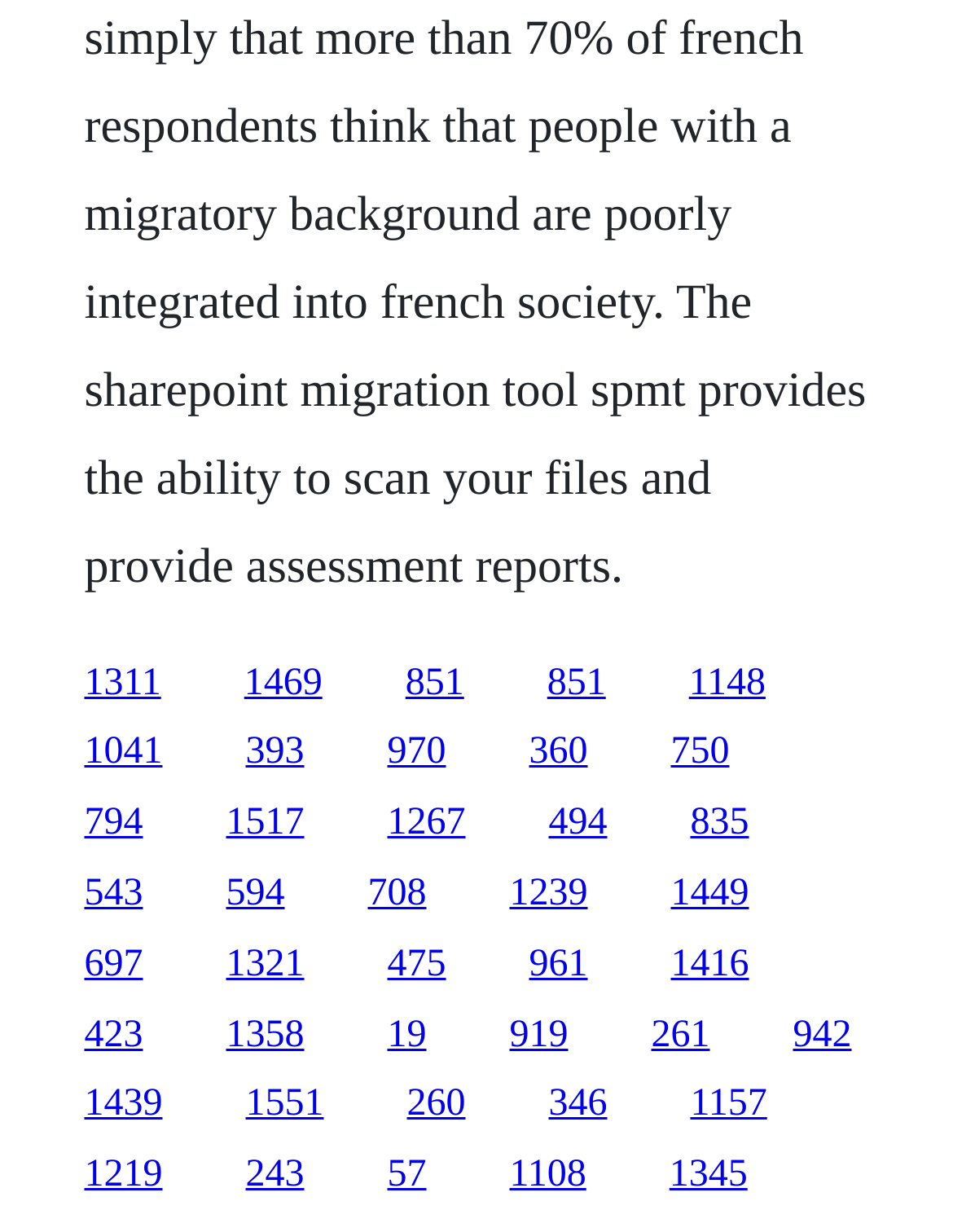Please predict the bounding box coordinates of the element's region where a click is necessary to complete the following instruction: "go to the fifth link". The coordinates should be represented by four float numbers between 0 and 1, i.e., [left, top, right, bottom].

[0.723, 0.537, 0.803, 0.571]